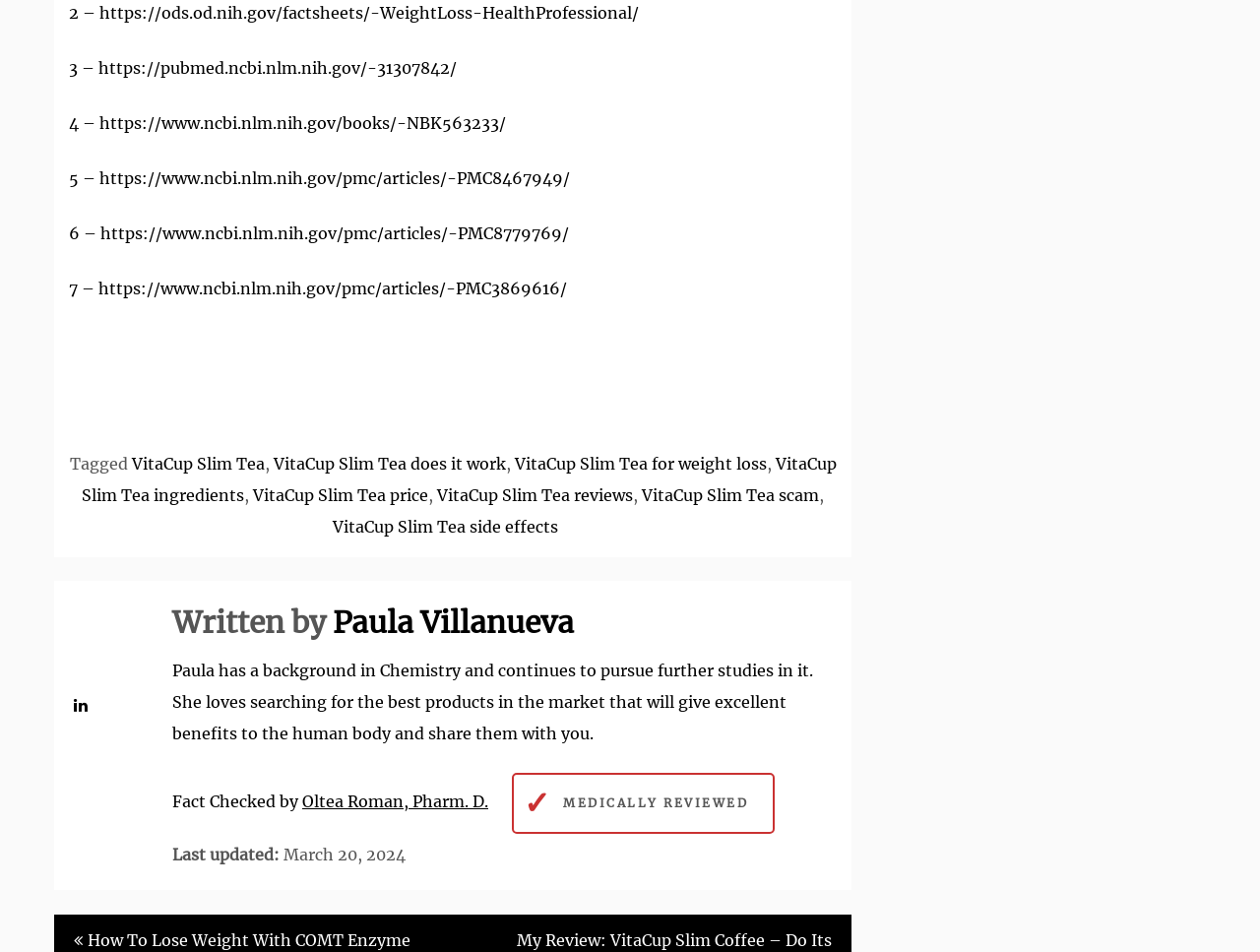What is the author of this article?
Based on the visual information, provide a detailed and comprehensive answer.

The author of this article is Paula Villanueva, which can be found in the section 'Written by' at the bottom of the webpage.